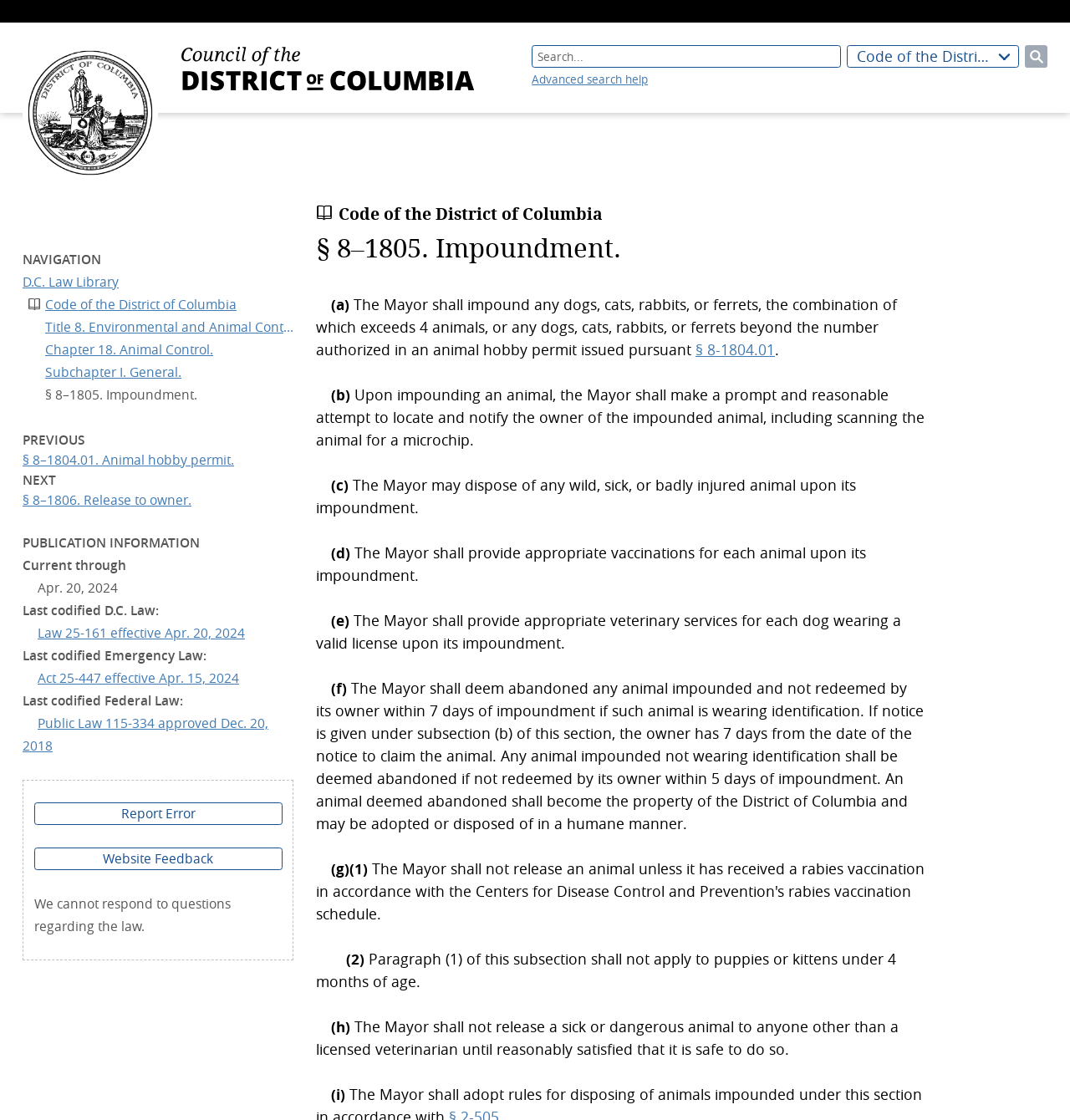Please specify the bounding box coordinates of the clickable region necessary for completing the following instruction: "View previous article". The coordinates must consist of four float numbers between 0 and 1, i.e., [left, top, right, bottom].

[0.021, 0.385, 0.274, 0.419]